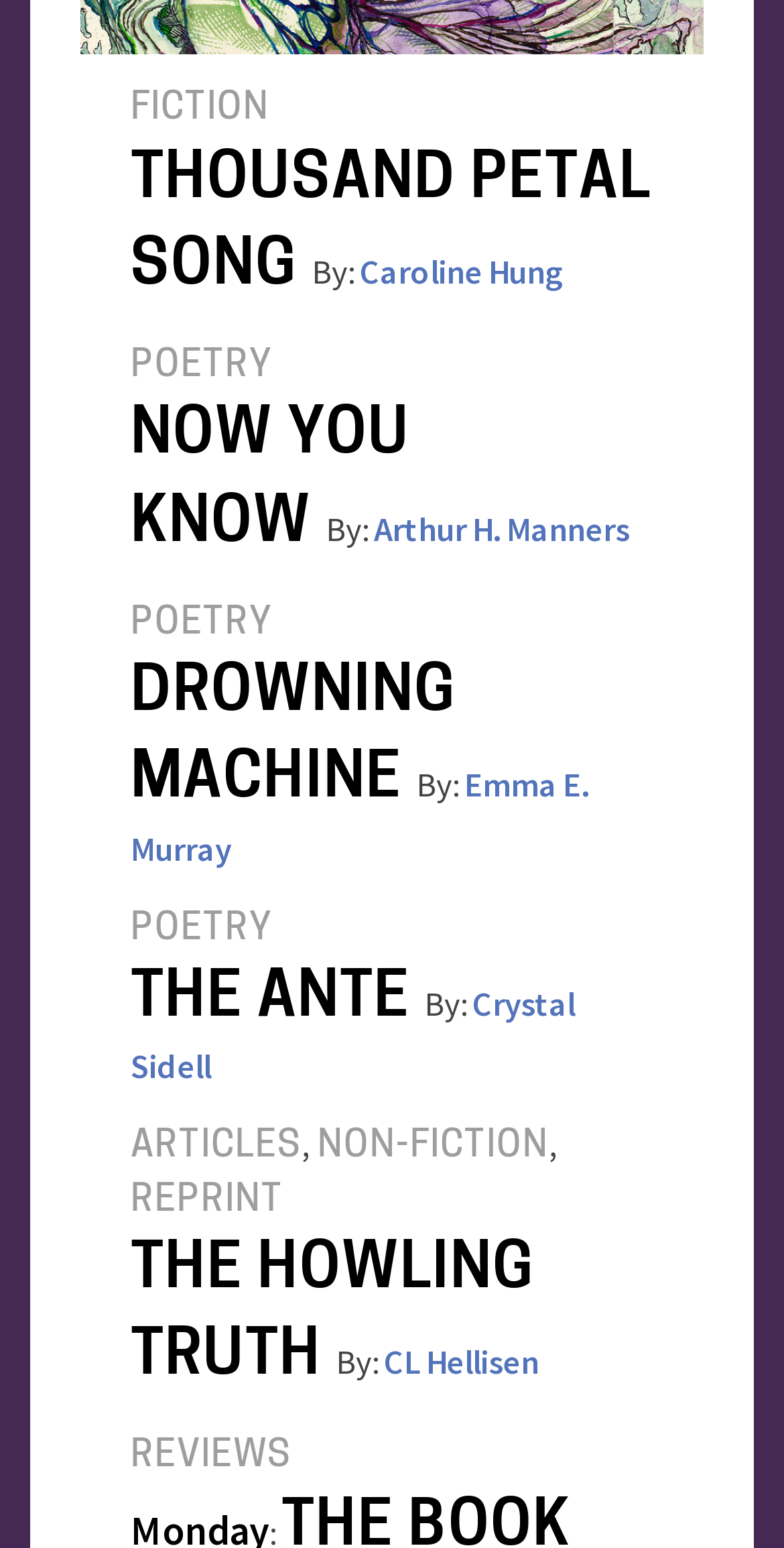Determine the bounding box coordinates for the area that should be clicked to carry out the following instruction: "Read the poem 'Thousand Petal Song'".

[0.167, 0.097, 0.831, 0.193]